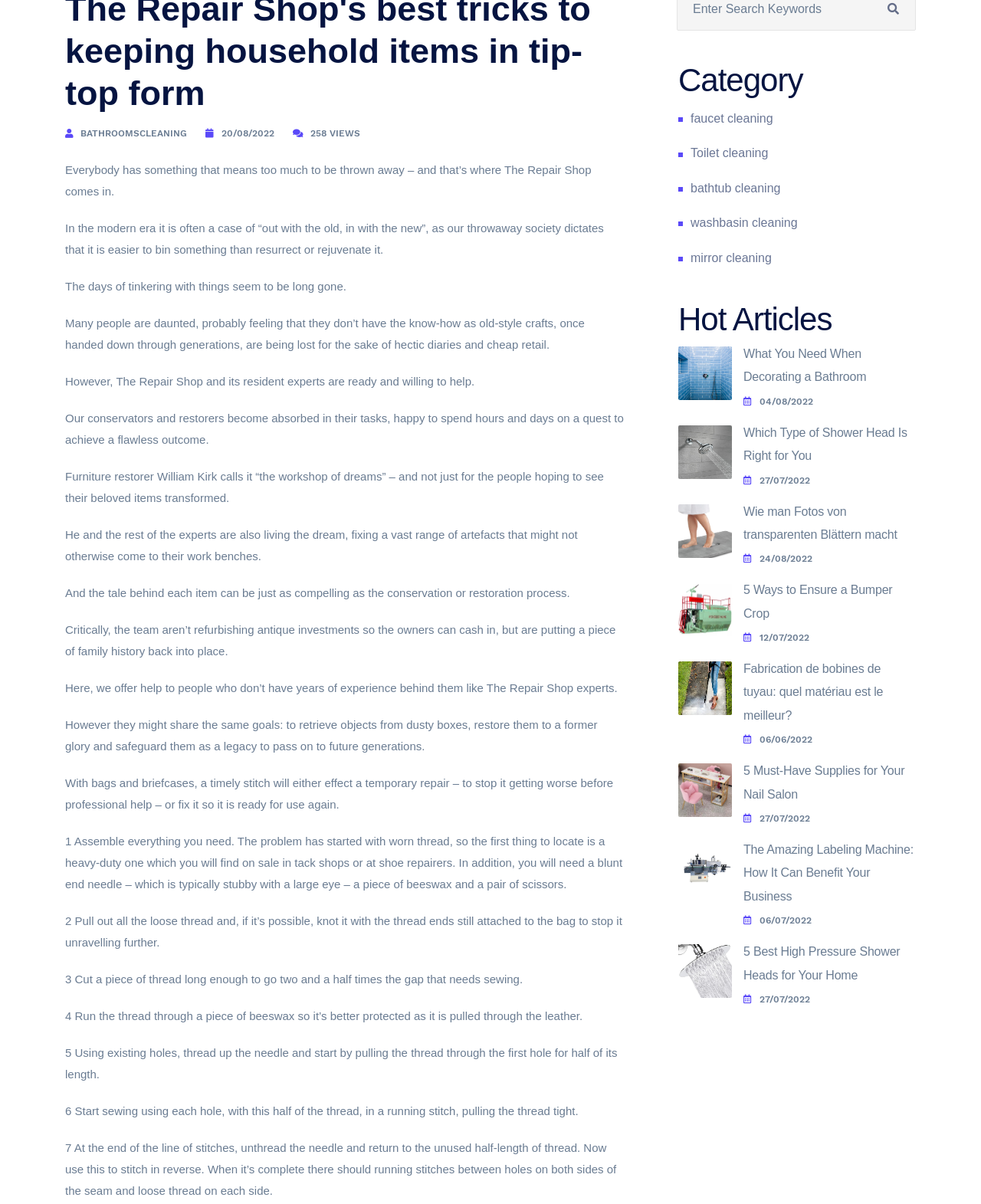Using the element description provided, determine the bounding box coordinates in the format (top-left x, top-left y, bottom-right x, bottom-right y). Ensure that all values are floating point numbers between 0 and 1. Element description: mirror cleaning

[0.704, 0.205, 0.787, 0.224]